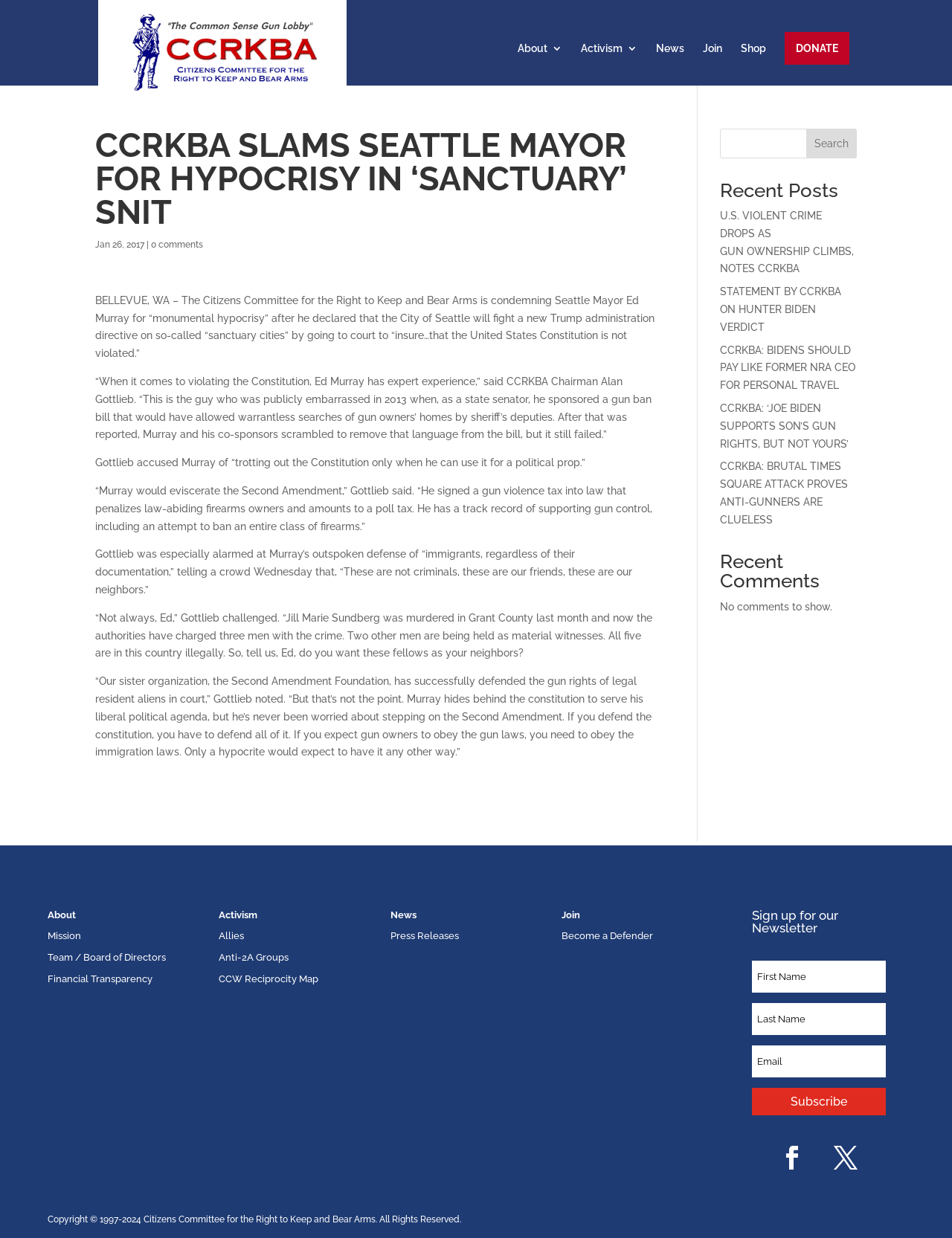What is the copyright year range?
Please ensure your answer is as detailed and informative as possible.

I found the answer by looking at the bottom of the webpage, where the copyright information is displayed, which includes the year range 1997-2024.